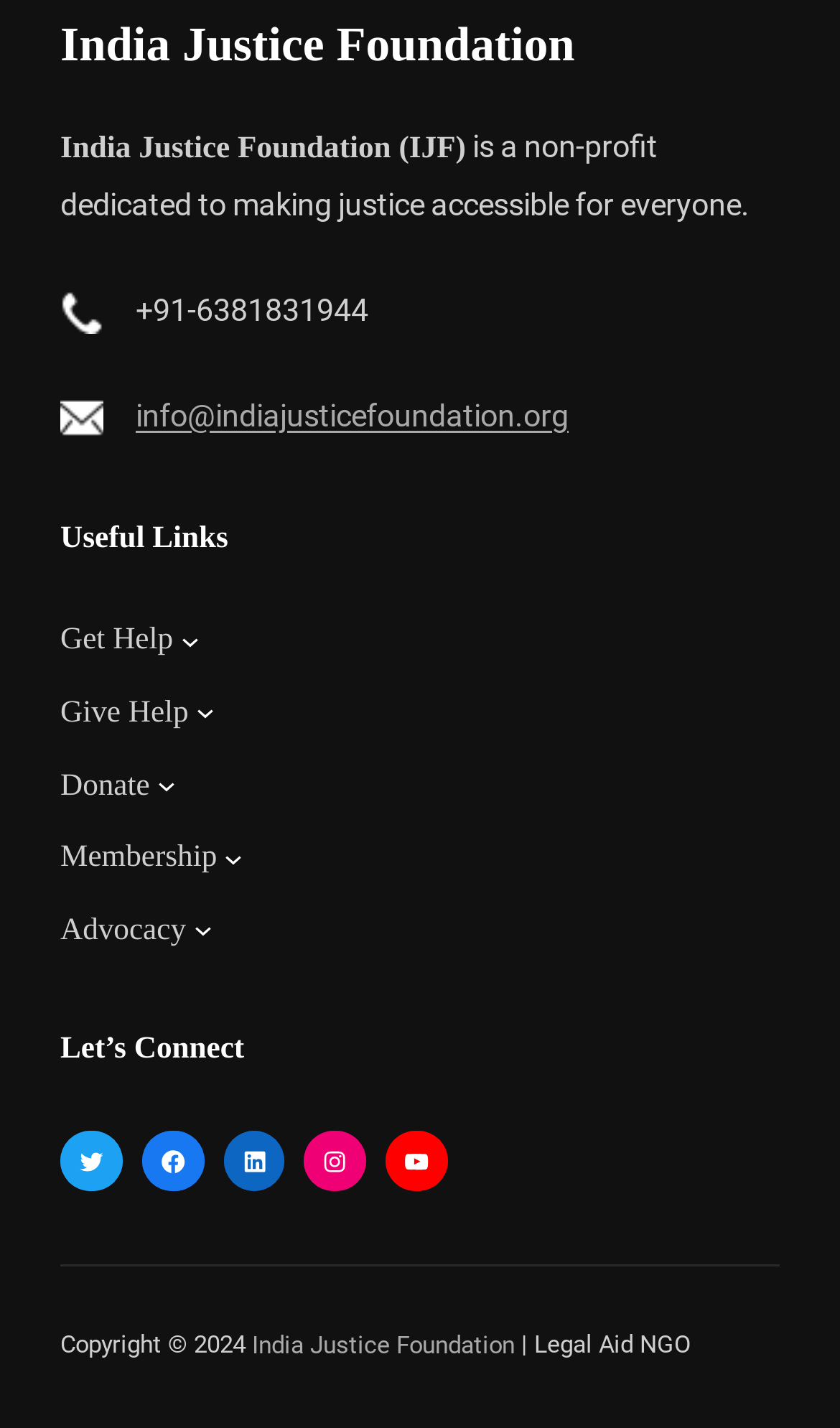Can you pinpoint the bounding box coordinates for the clickable element required for this instruction: "Check Advocacy"? The coordinates should be four float numbers between 0 and 1, i.e., [left, top, right, bottom].

[0.072, 0.636, 0.221, 0.669]